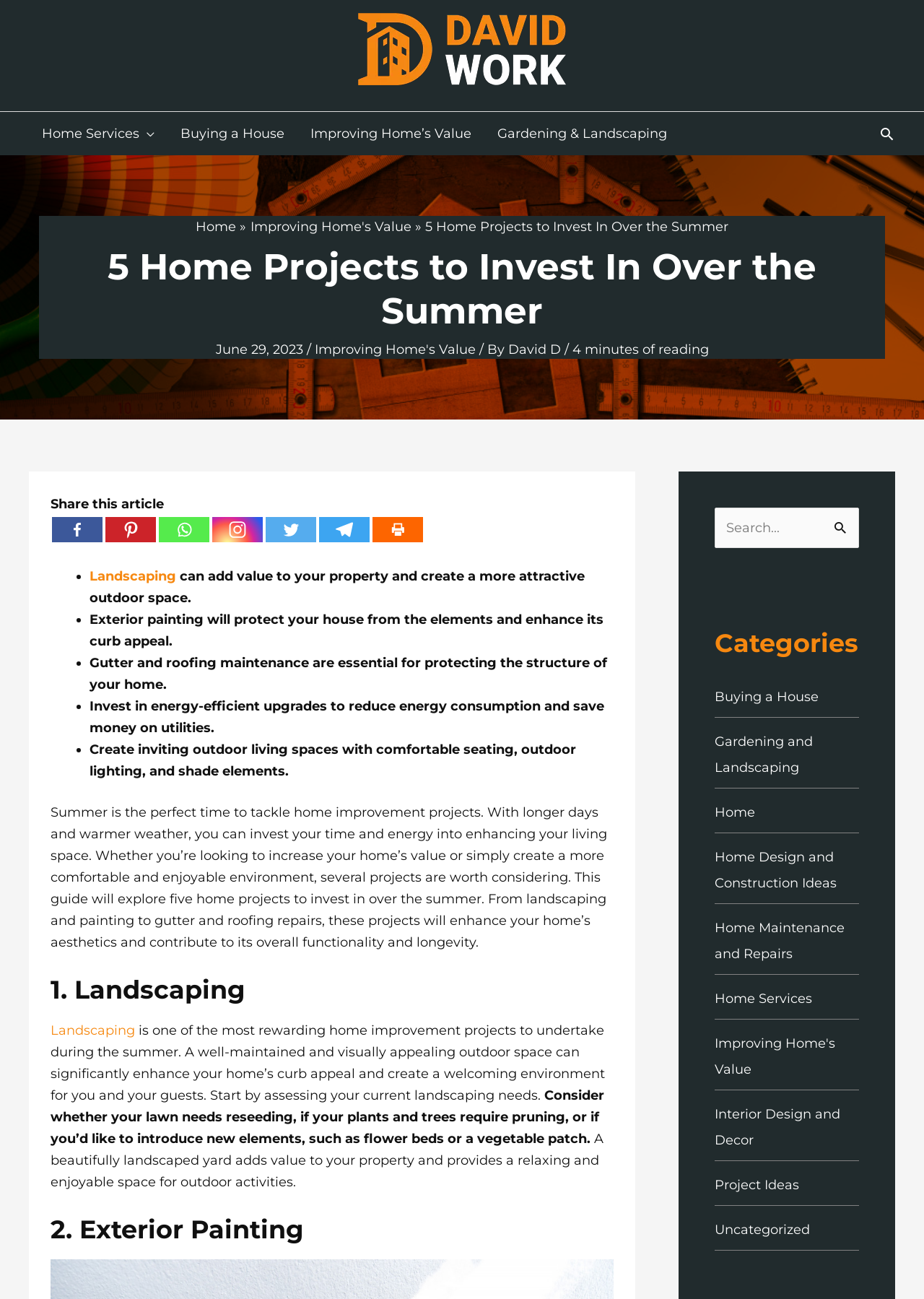Identify and extract the main heading of the webpage.

5 Home Projects to Invest In Over the Summer